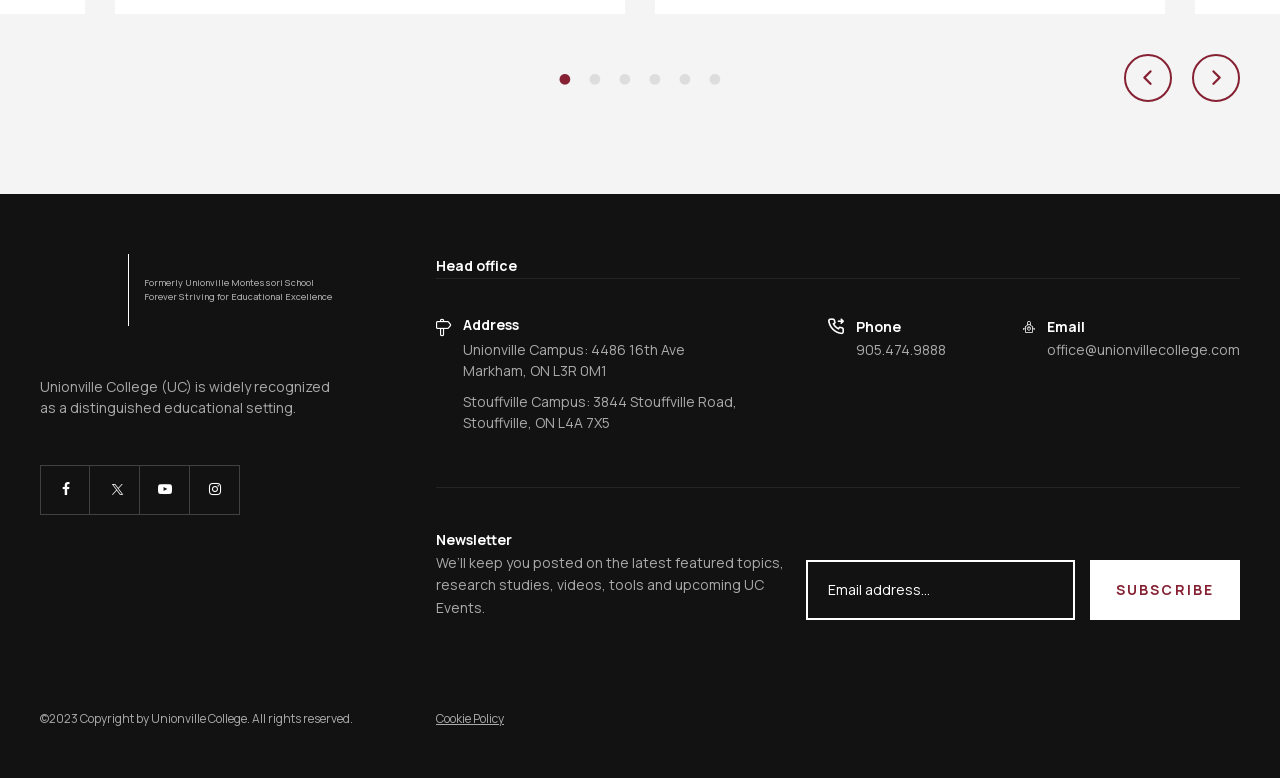Determine the bounding box coordinates of the clickable area required to perform the following instruction: "Click the Previous button". The coordinates should be represented as four float numbers between 0 and 1: [left, top, right, bottom].

[0.878, 0.069, 0.916, 0.131]